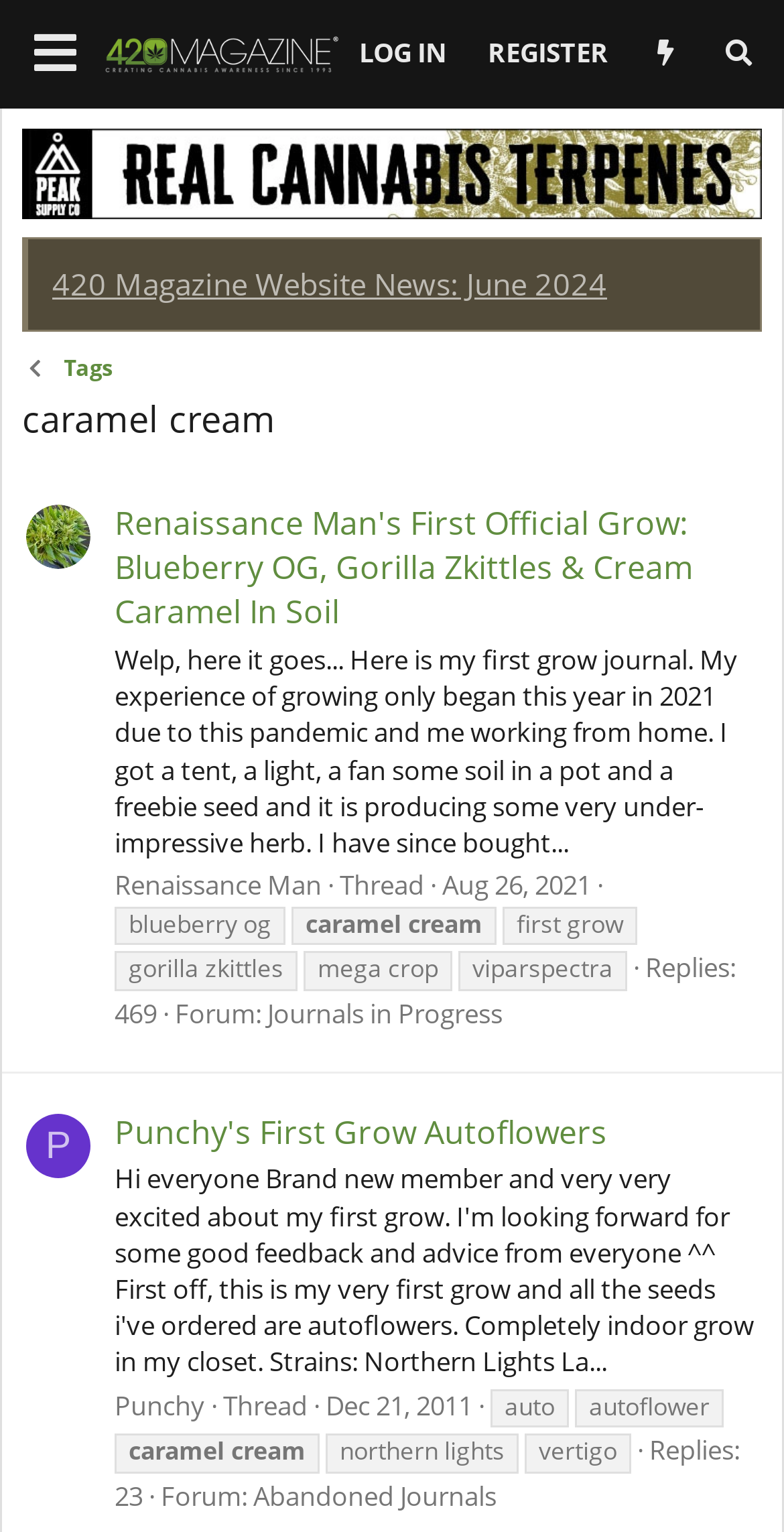What is the name of the magazine?
Craft a detailed and extensive response to the question.

The name of the magazine can be found in the top-left corner of the webpage, where it is written as 'caramel cream | 420 Magazine'. This is also the title of the webpage.